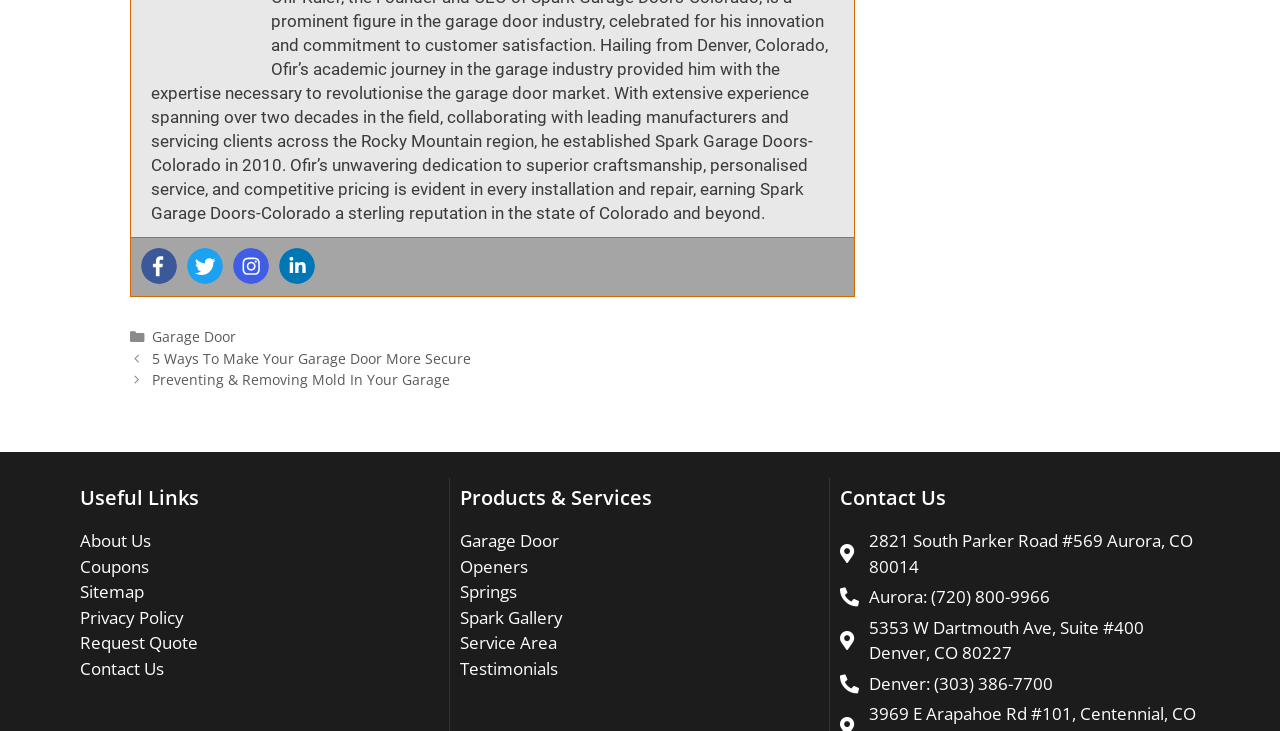Calculate the bounding box coordinates of the UI element given the description: "Aurora: (720) 800-9966".

[0.656, 0.799, 0.937, 0.834]